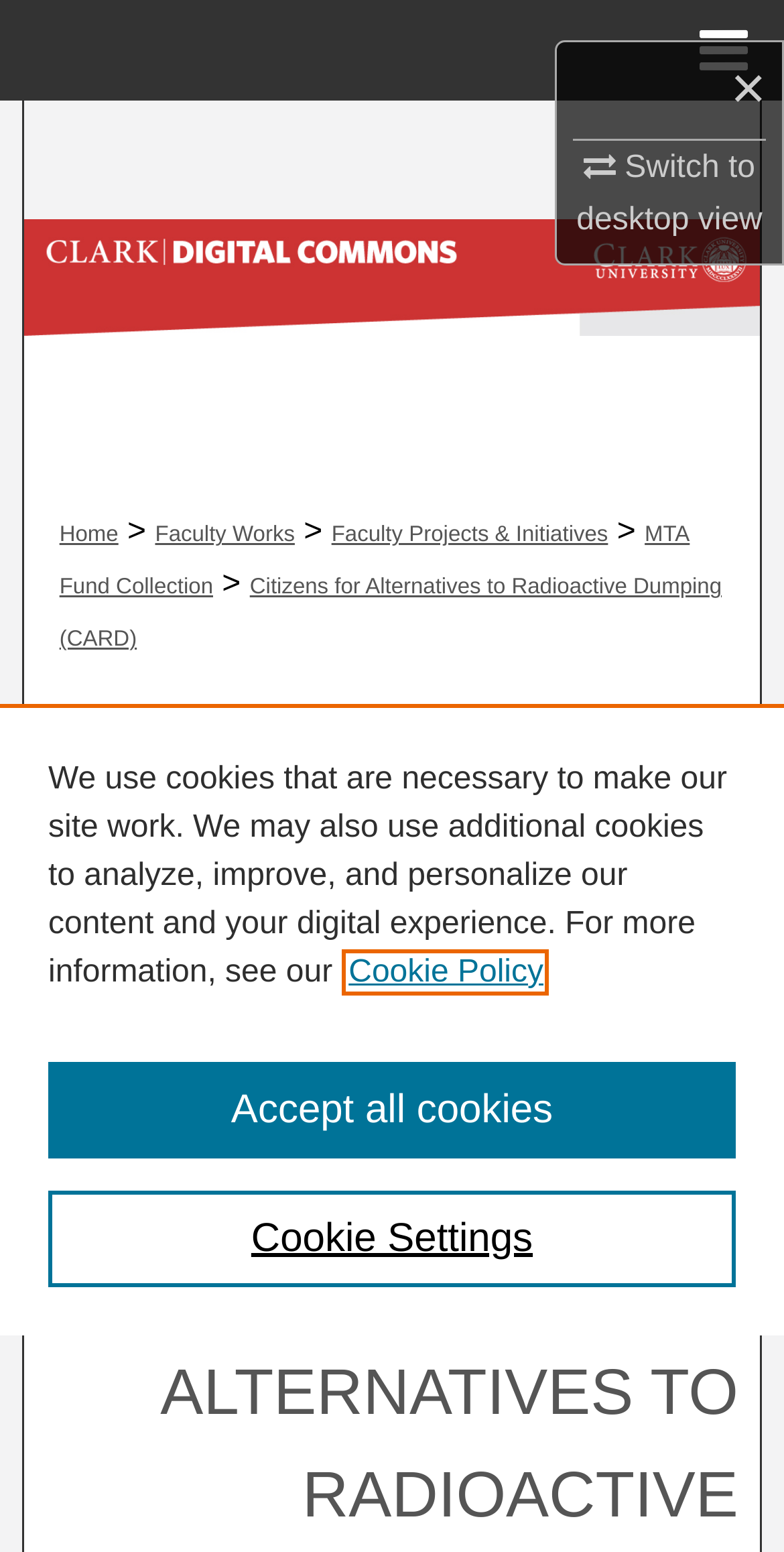Please determine the bounding box coordinates of the element's region to click for the following instruction: "View MTA Fund Collection".

[0.058, 0.407, 0.942, 0.725]